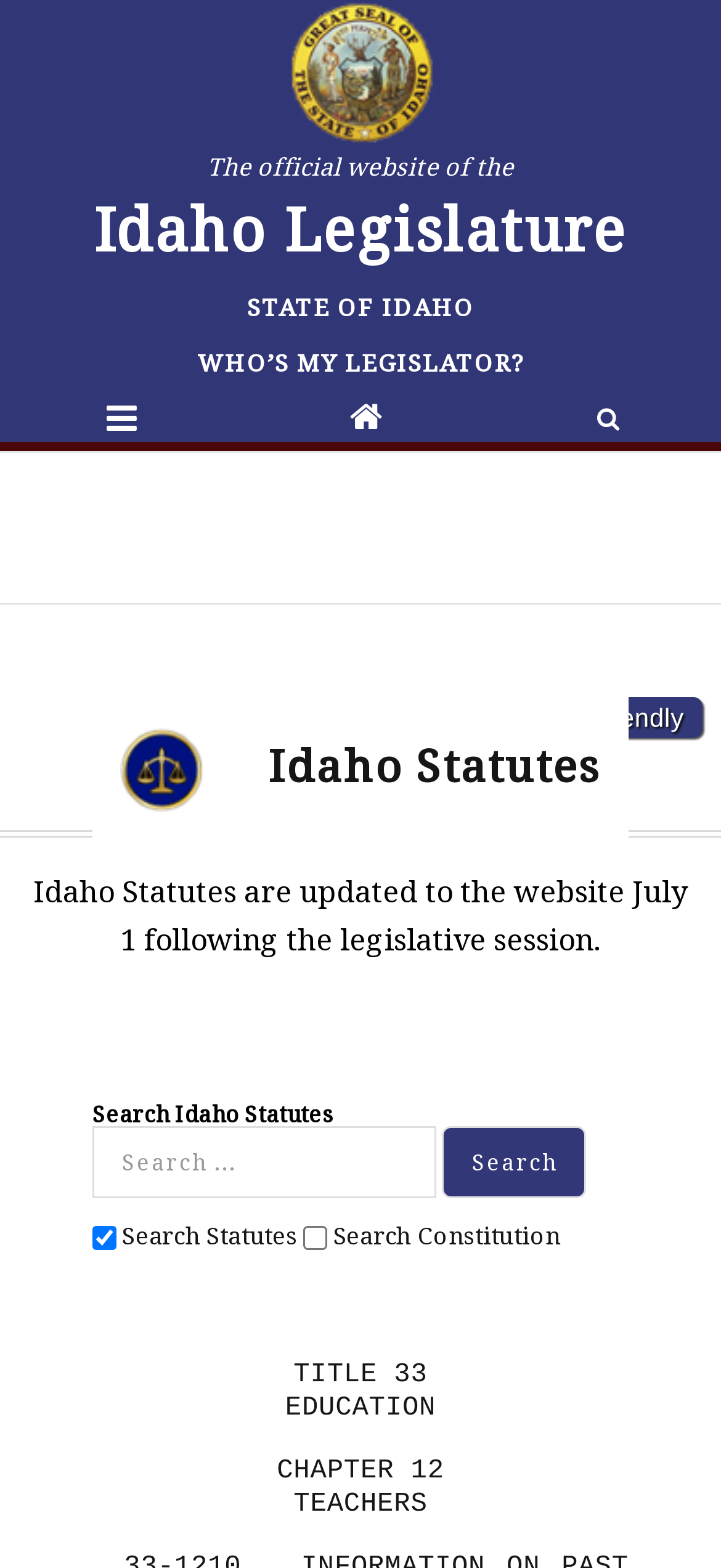Identify the bounding box coordinates for the element you need to click to achieve the following task: "Visit the official website of the Idaho Legislature". The coordinates must be four float values ranging from 0 to 1, formatted as [left, top, right, bottom].

[0.129, 0.0, 0.871, 0.173]